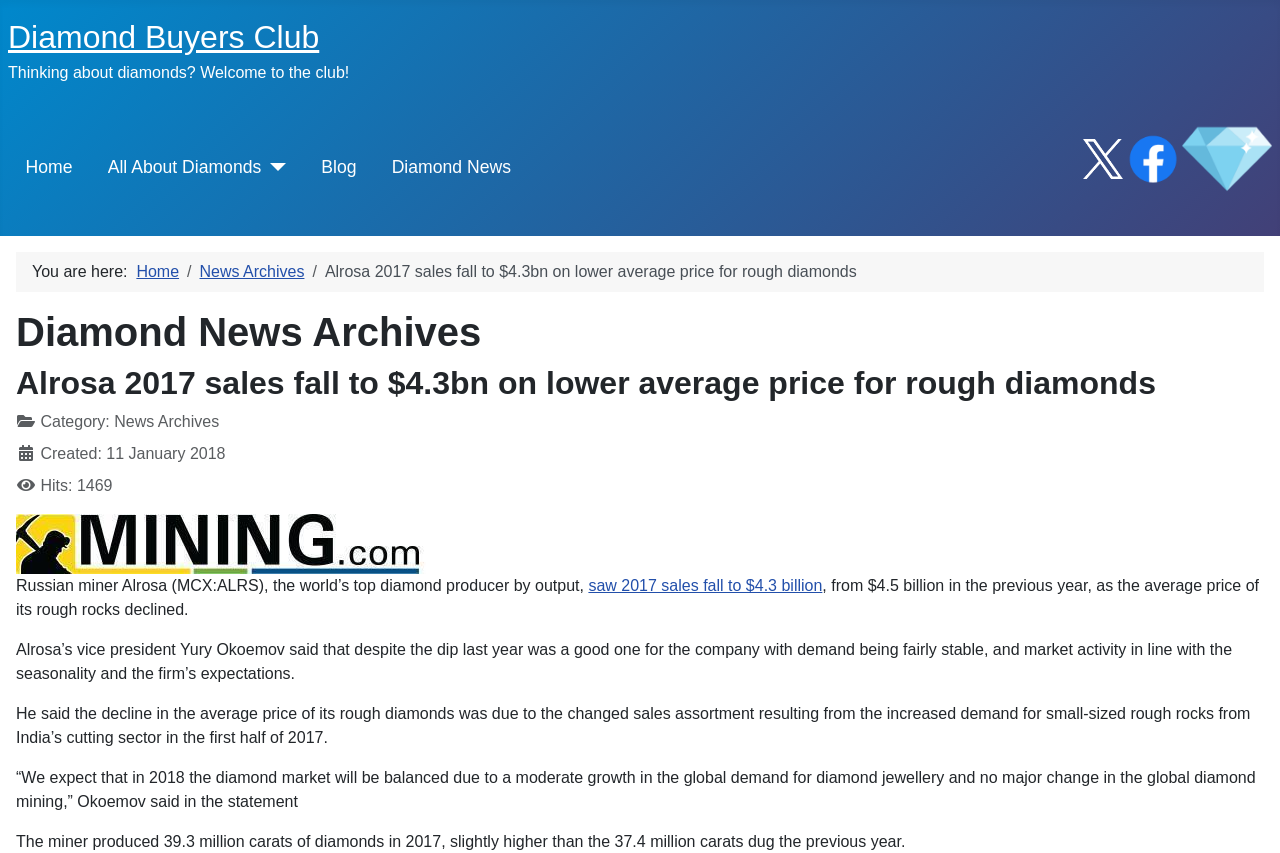Identify the bounding box for the UI element described as: "alt=""". Ensure the coordinates are four float numbers between 0 and 1, formatted as [left, top, right, bottom].

None